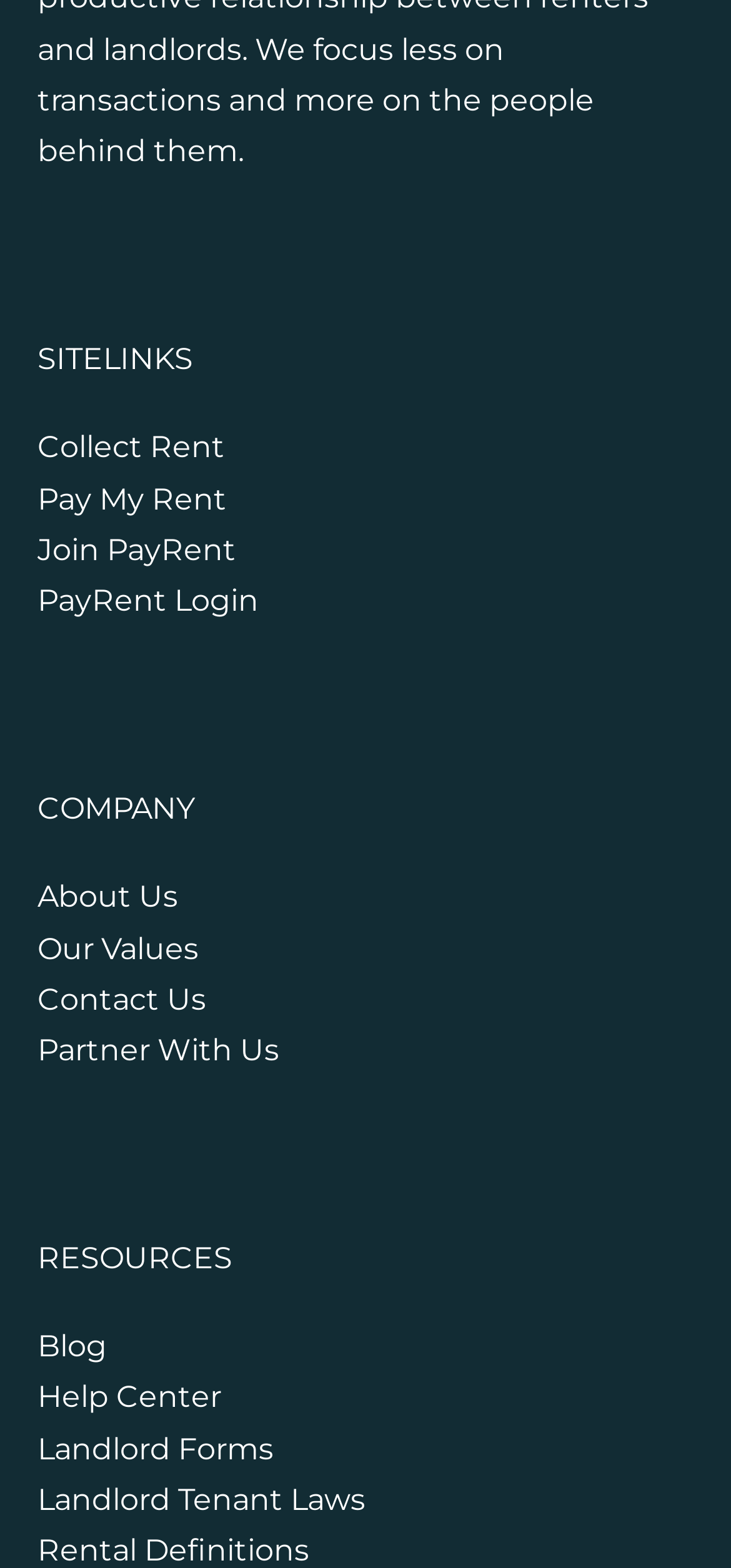Answer the question below using just one word or a short phrase: 
What is the third link under 'COMPANY'?

Our Values